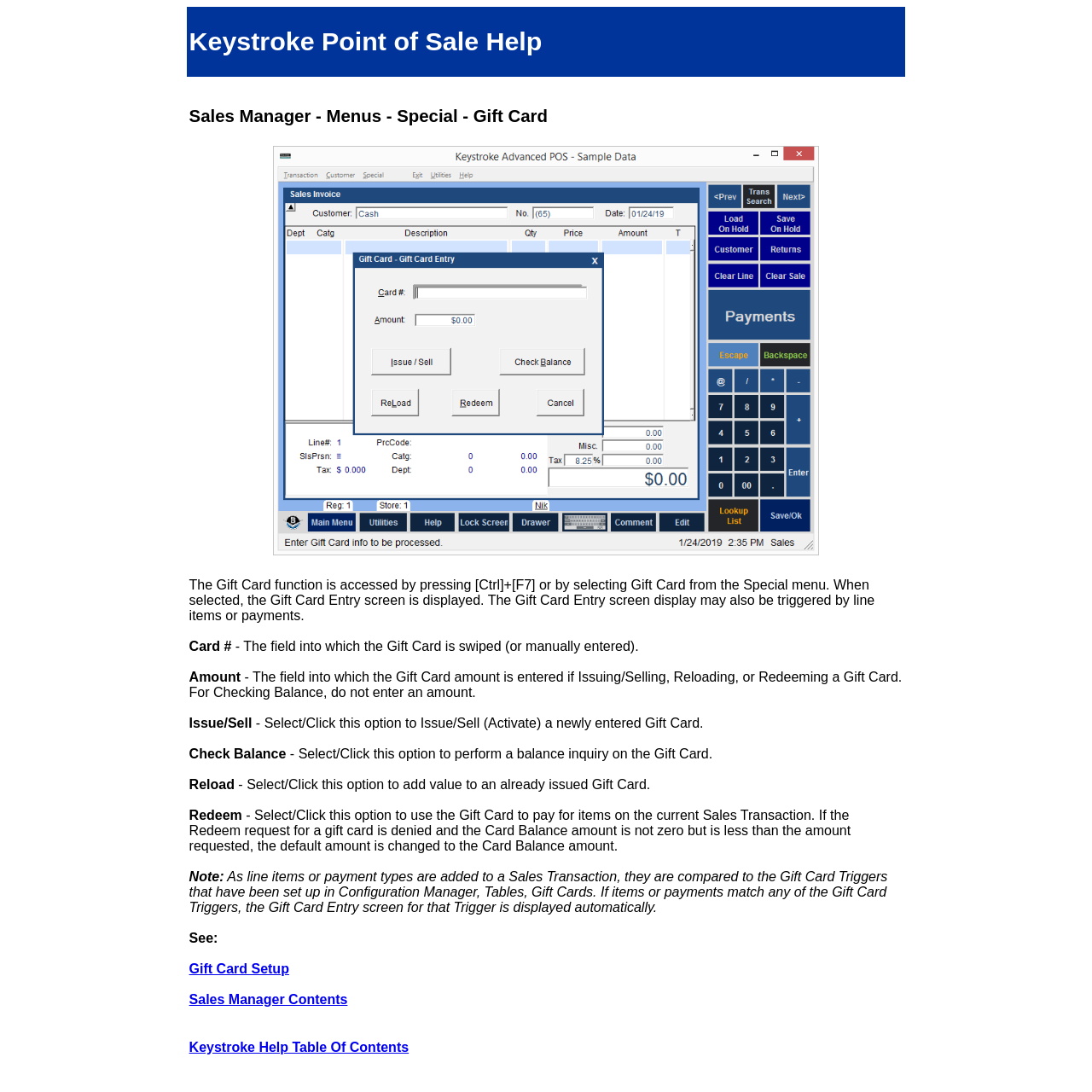Provide the bounding box coordinates of the HTML element described by the text: "Gift Card Setup".

[0.173, 0.88, 0.265, 0.893]